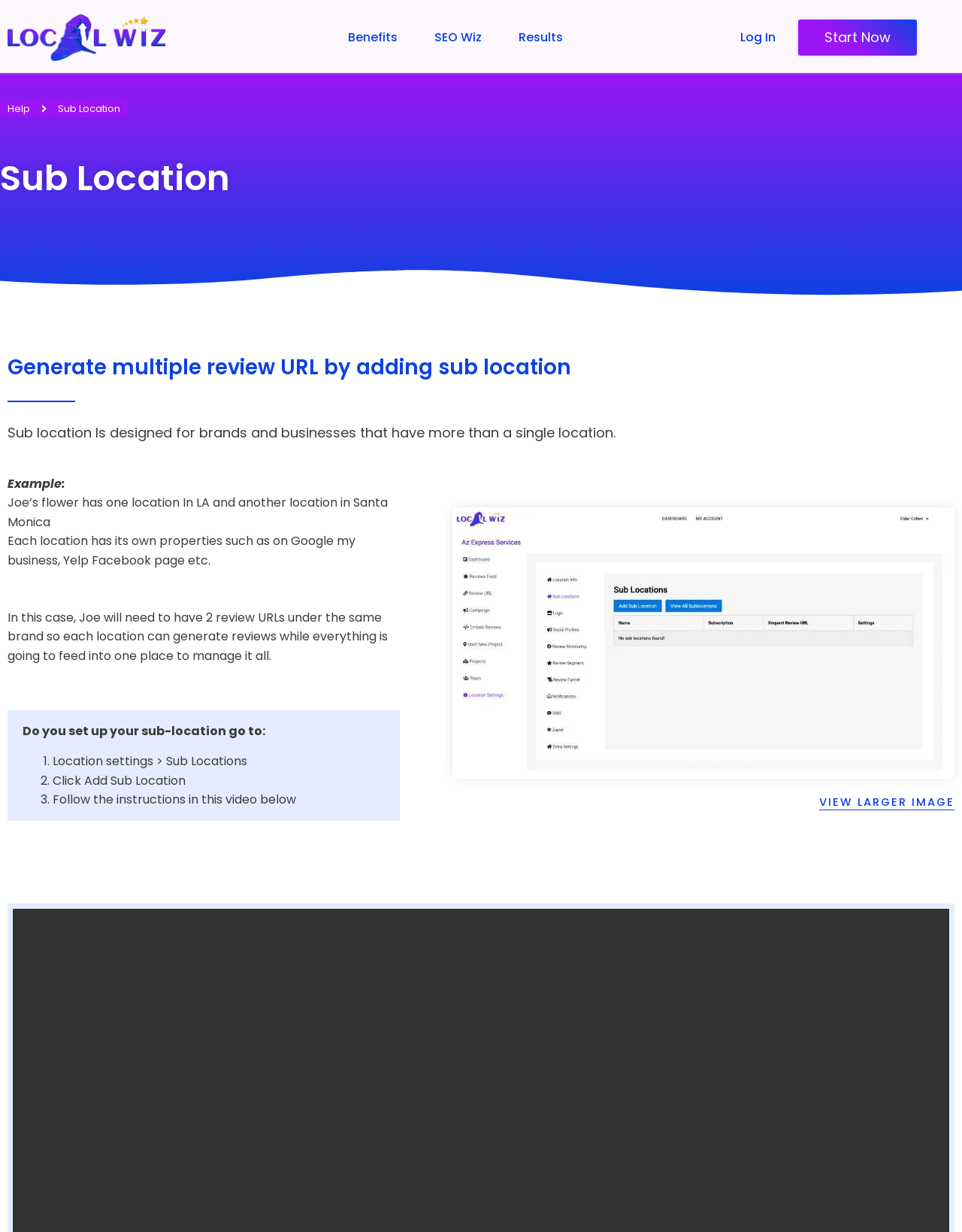Respond with a single word or phrase to the following question: What is the benefit of using Sub Location?

Manage reviews for multiple locations